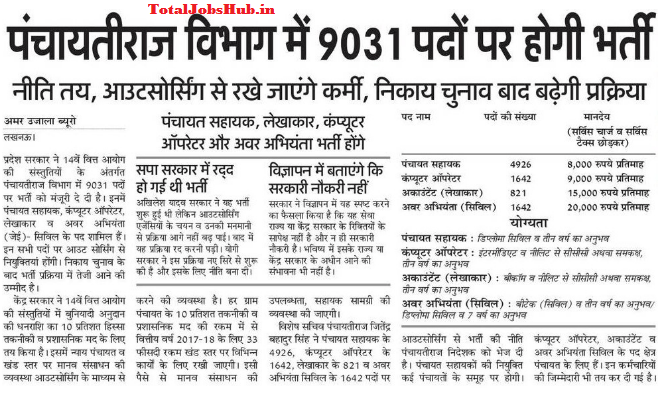Answer the question in one word or a short phrase:
What type of government is offering the job vacancies?

State government